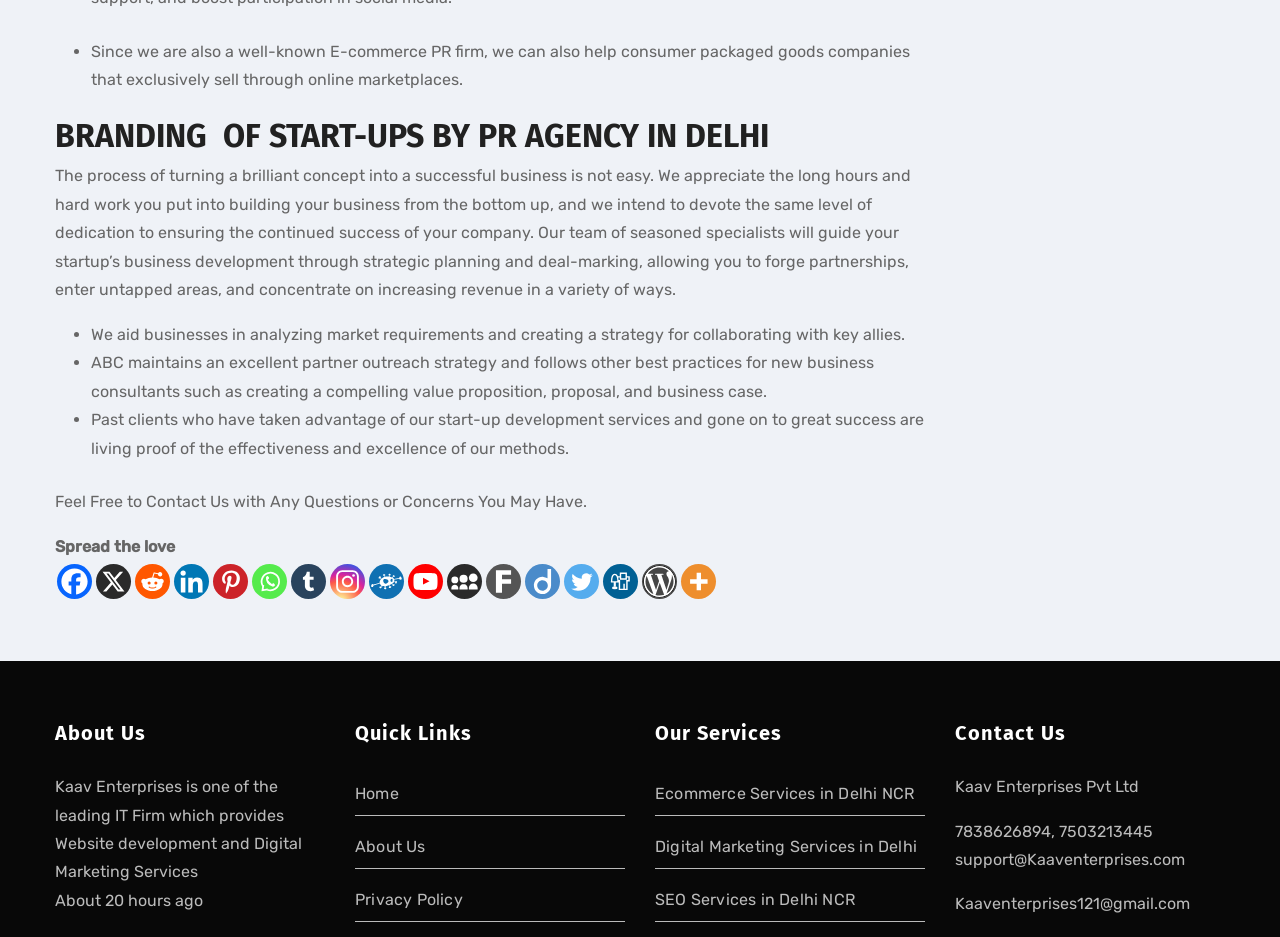What is the company's partner outreach strategy?
Kindly answer the question with as much detail as you can.

I found the company's partner outreach strategy by looking at the text that says 'ABC maintains an excellent partner outreach strategy and follows other best practices for new business consultants such as creating a compelling value proposition, proposal, and business case'.